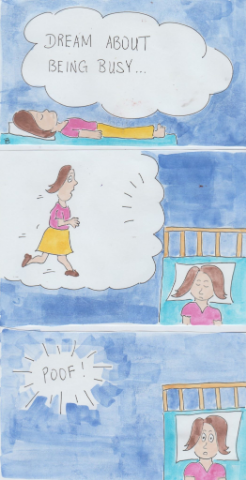Reply to the question below using a single word or brief phrase:
What surrounds the woman in the second panel?

Playful clouds